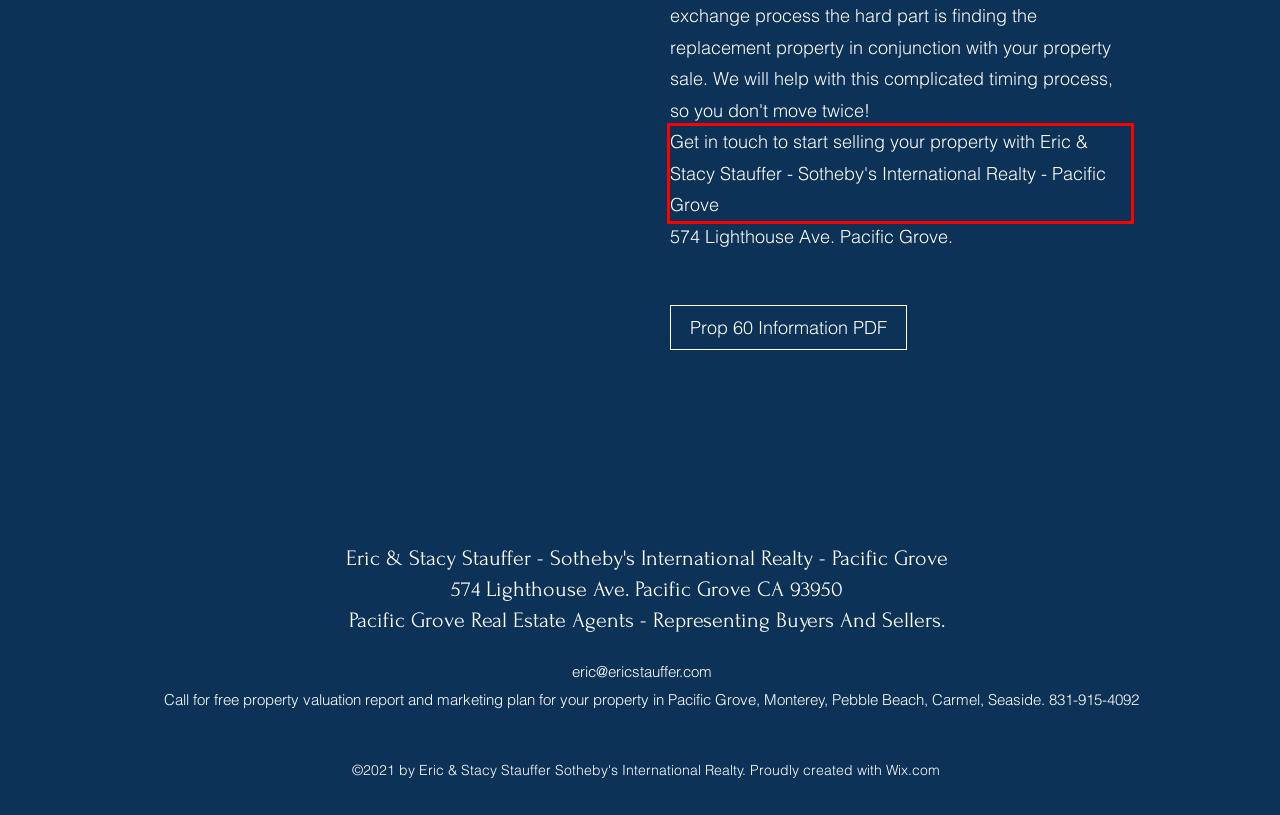Using the provided screenshot, read and generate the text content within the red-bordered area.

Get in touch to start selling your property with Eric & Stacy Stauffer - Sotheby's International Realty - Pacific Grove